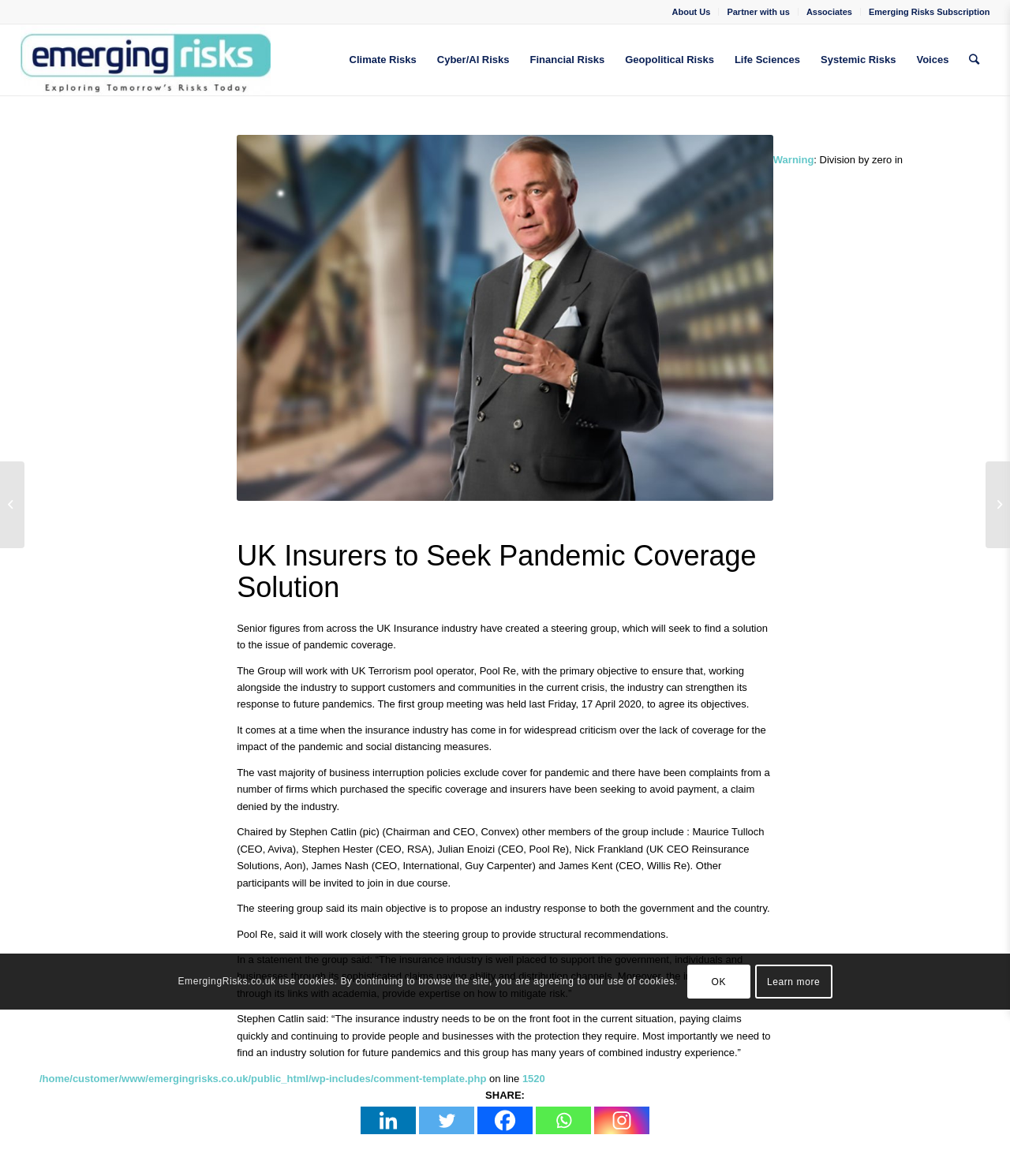Can you find the bounding box coordinates for the element to click on to achieve the instruction: "Click on About Us"?

[0.665, 0.001, 0.703, 0.019]